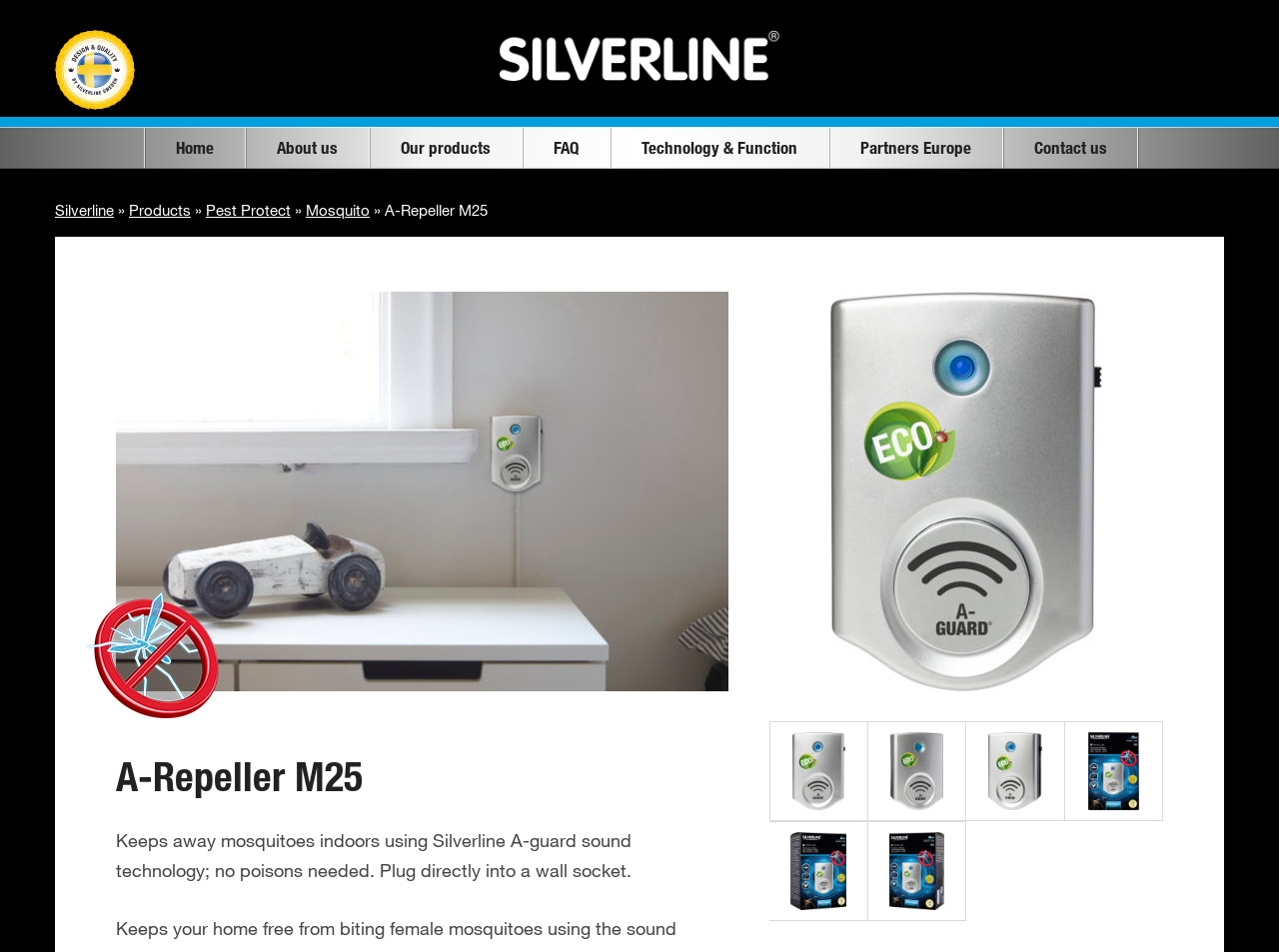Determine the bounding box coordinates for the clickable element to execute this instruction: "Click on the Home link". Provide the coordinates as four float numbers between 0 and 1, i.e., [left, top, right, bottom].

[0.113, 0.134, 0.191, 0.176]